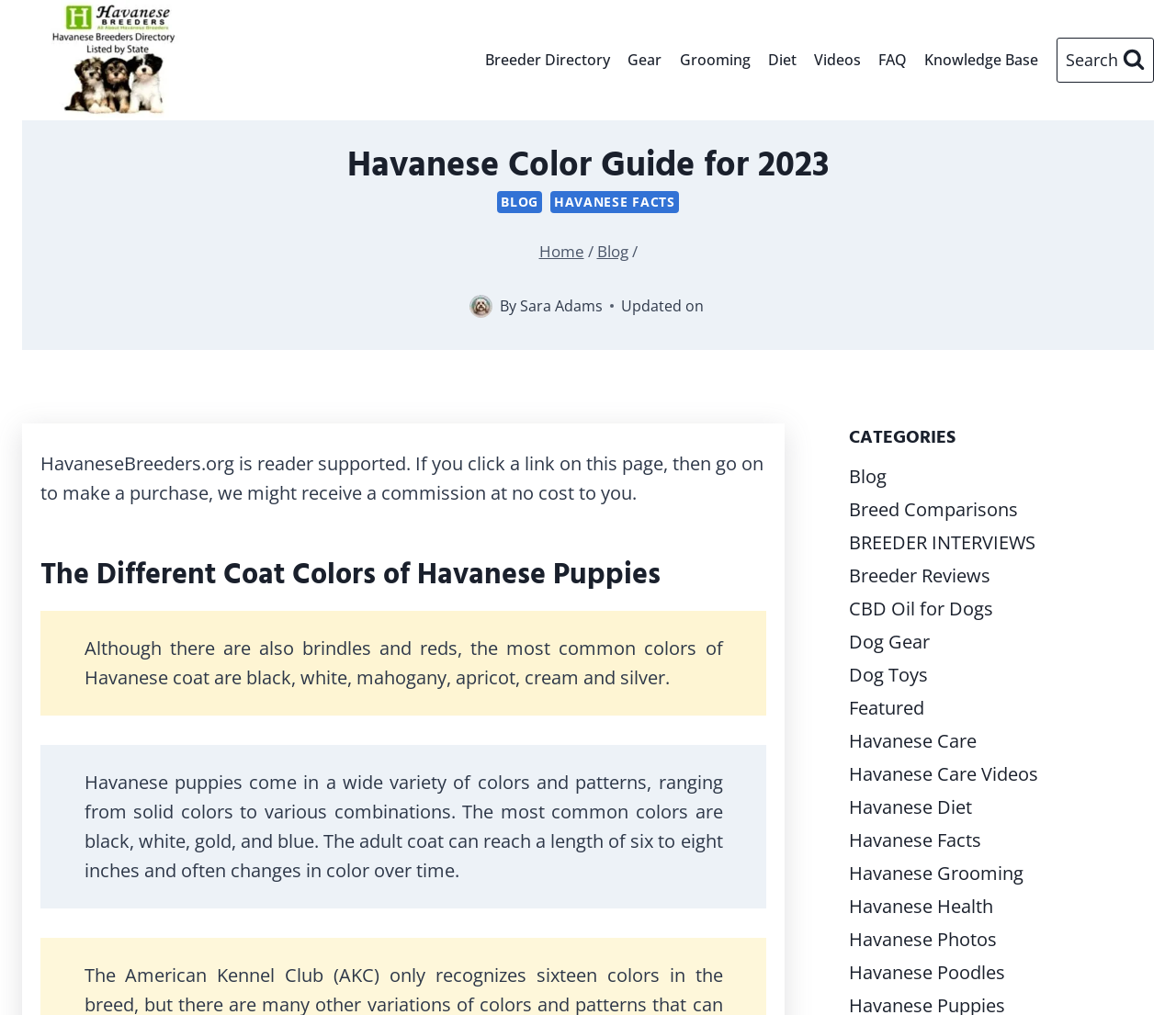What is the author of the article?
Please answer the question with a detailed and comprehensive explanation.

I found the author of the article by looking at the link element with the text 'Sara Adams' and its parent element, which contains the text 'By' and an image element with the description 'Avatar'.